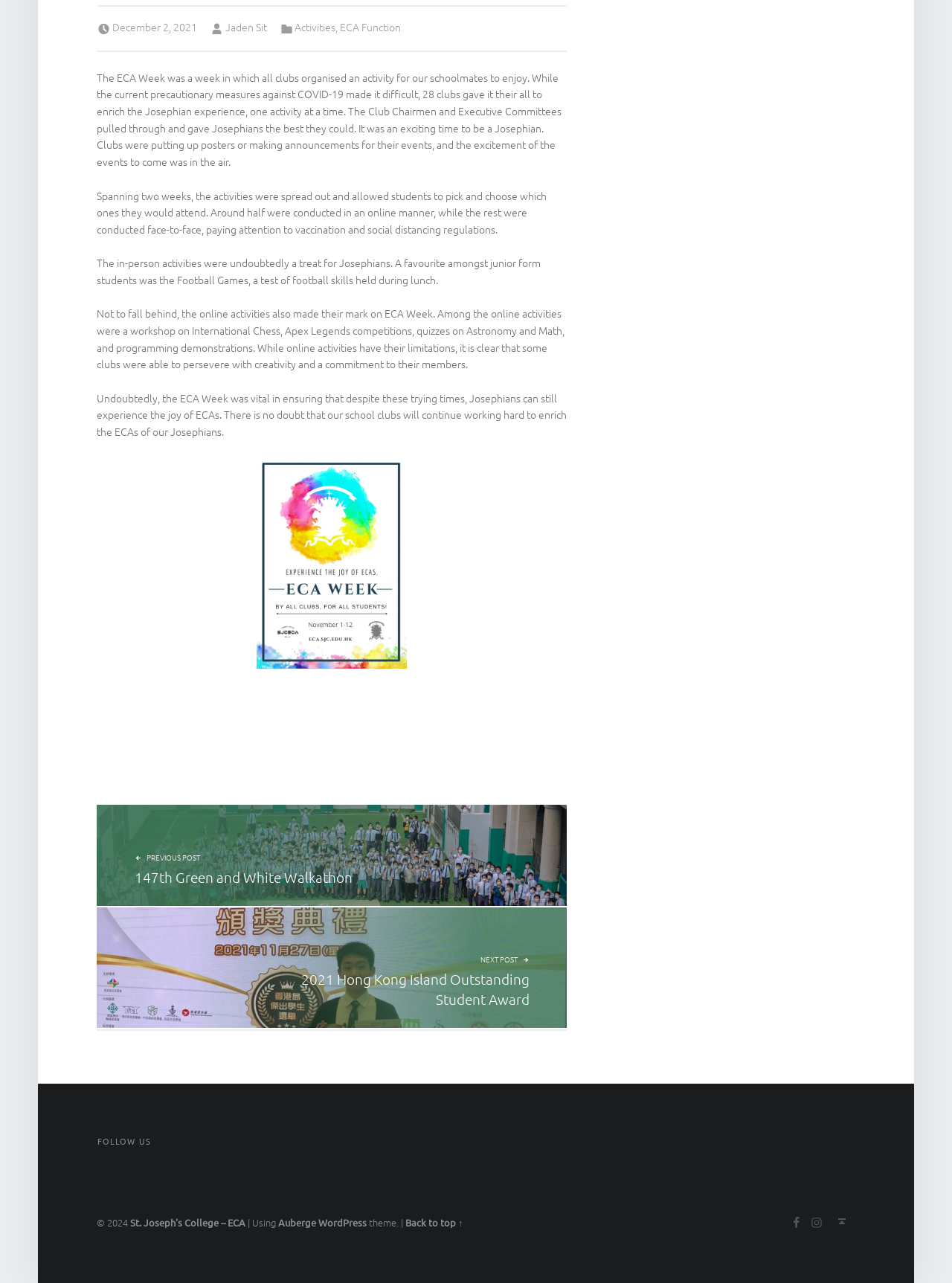Find and specify the bounding box coordinates that correspond to the clickable region for the instruction: "Go to the 'Back to top' link".

[0.426, 0.948, 0.486, 0.958]